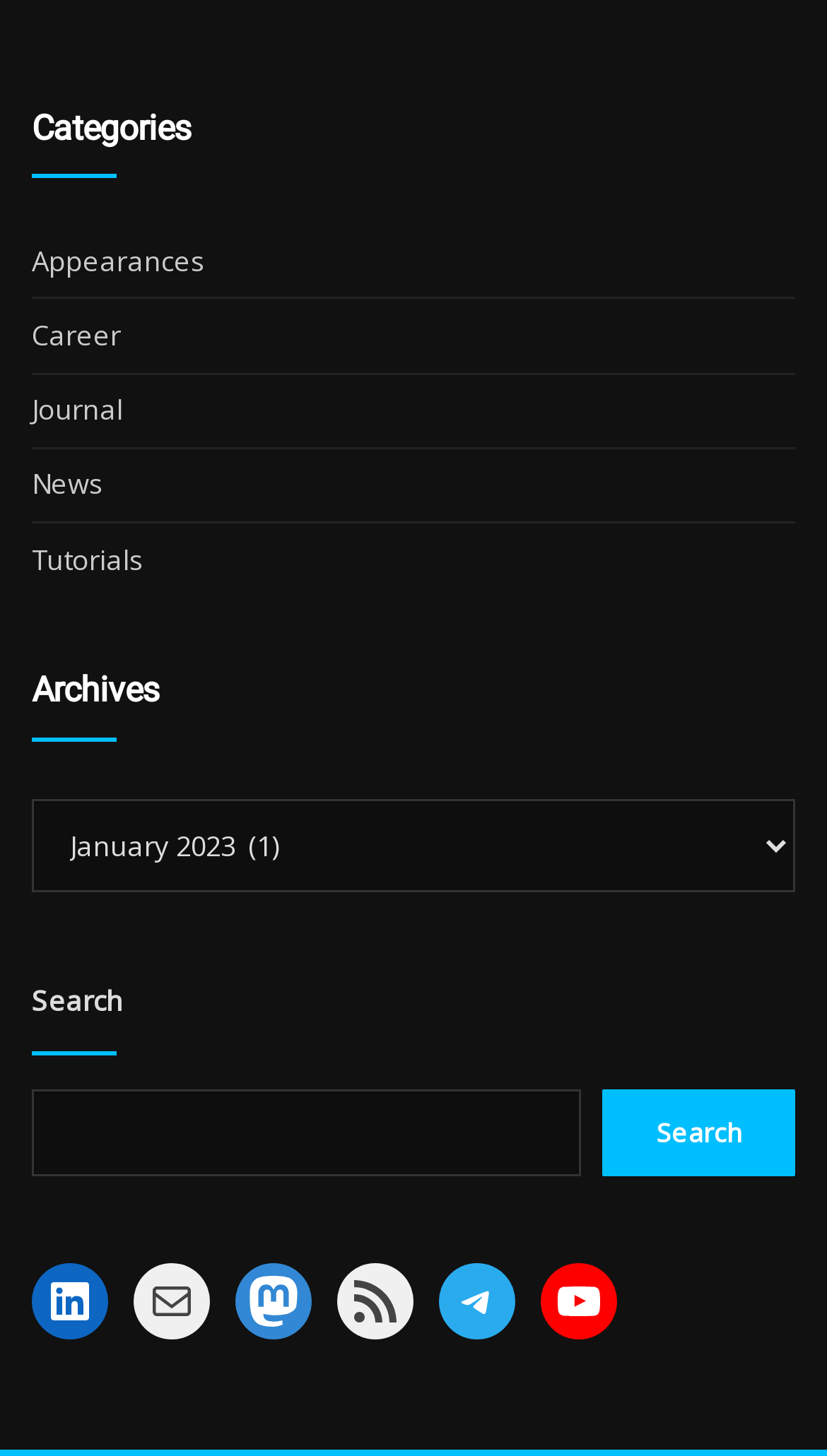Please find the bounding box for the UI component described as follows: "News".

[0.038, 0.319, 0.126, 0.346]